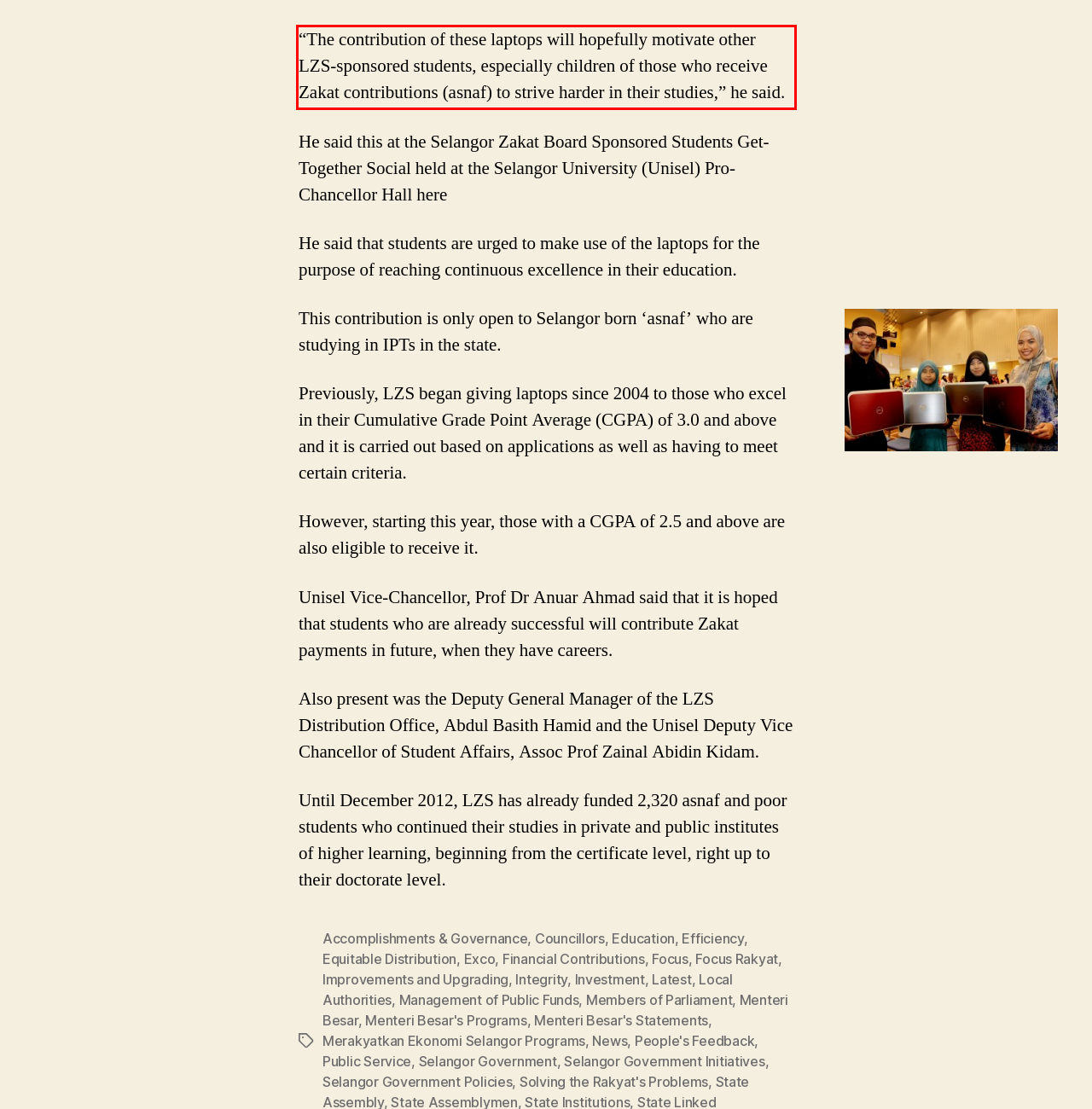Analyze the screenshot of the webpage that features a red bounding box and recognize the text content enclosed within this red bounding box.

“The contribution of these laptops will hopefully motivate other LZS-sponsored students, especially children of those who receive Zakat contributions (asnaf) to strive harder in their studies,” he said.